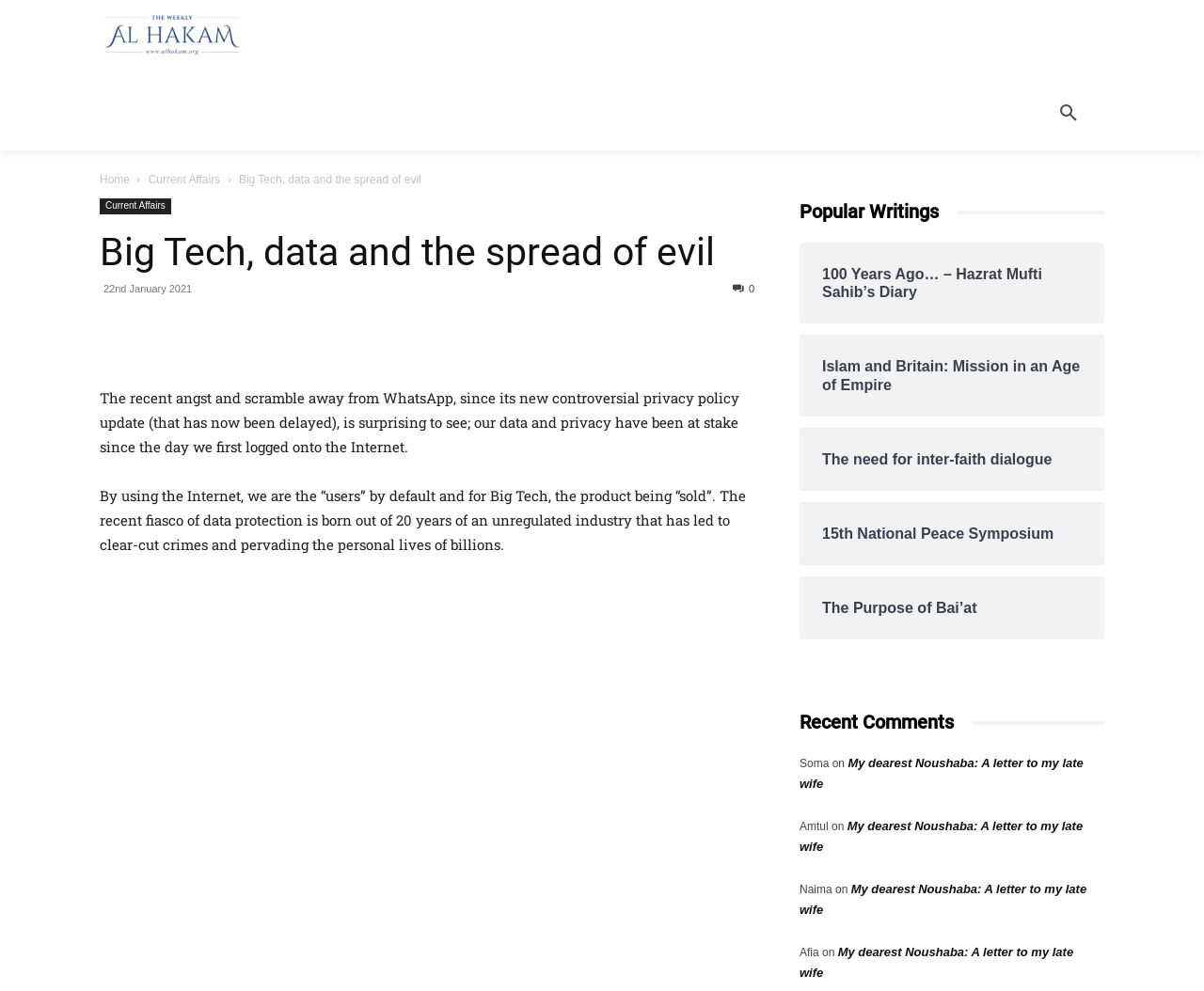From the webpage screenshot, predict the bounding box of the UI element that matches this description: "Refund Policy".

None